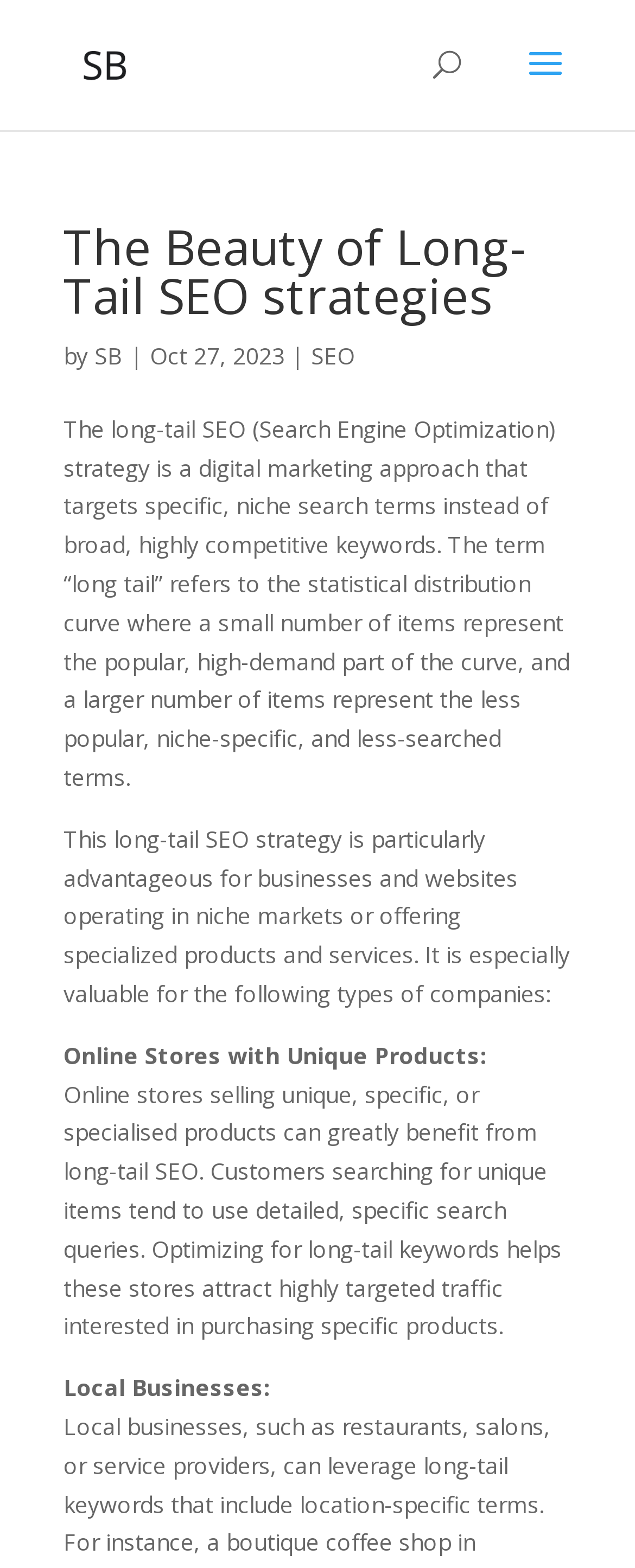Locate the bounding box coordinates for the element described below: "SB". The coordinates must be four float values between 0 and 1, formatted as [left, top, right, bottom].

[0.149, 0.217, 0.195, 0.237]